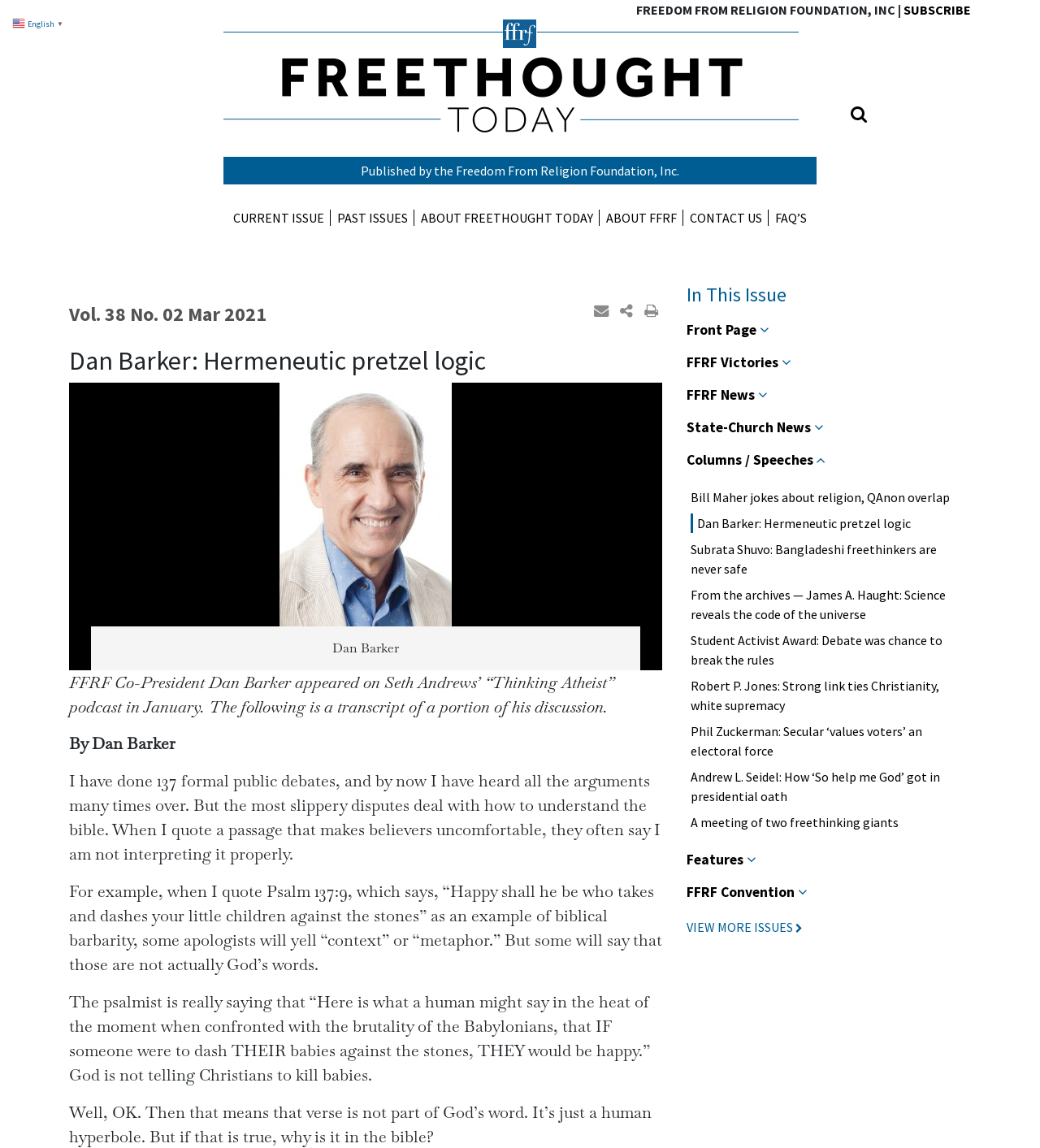Please find and report the primary heading text from the webpage.

Dan Barker: Hermeneutic pretzel logic